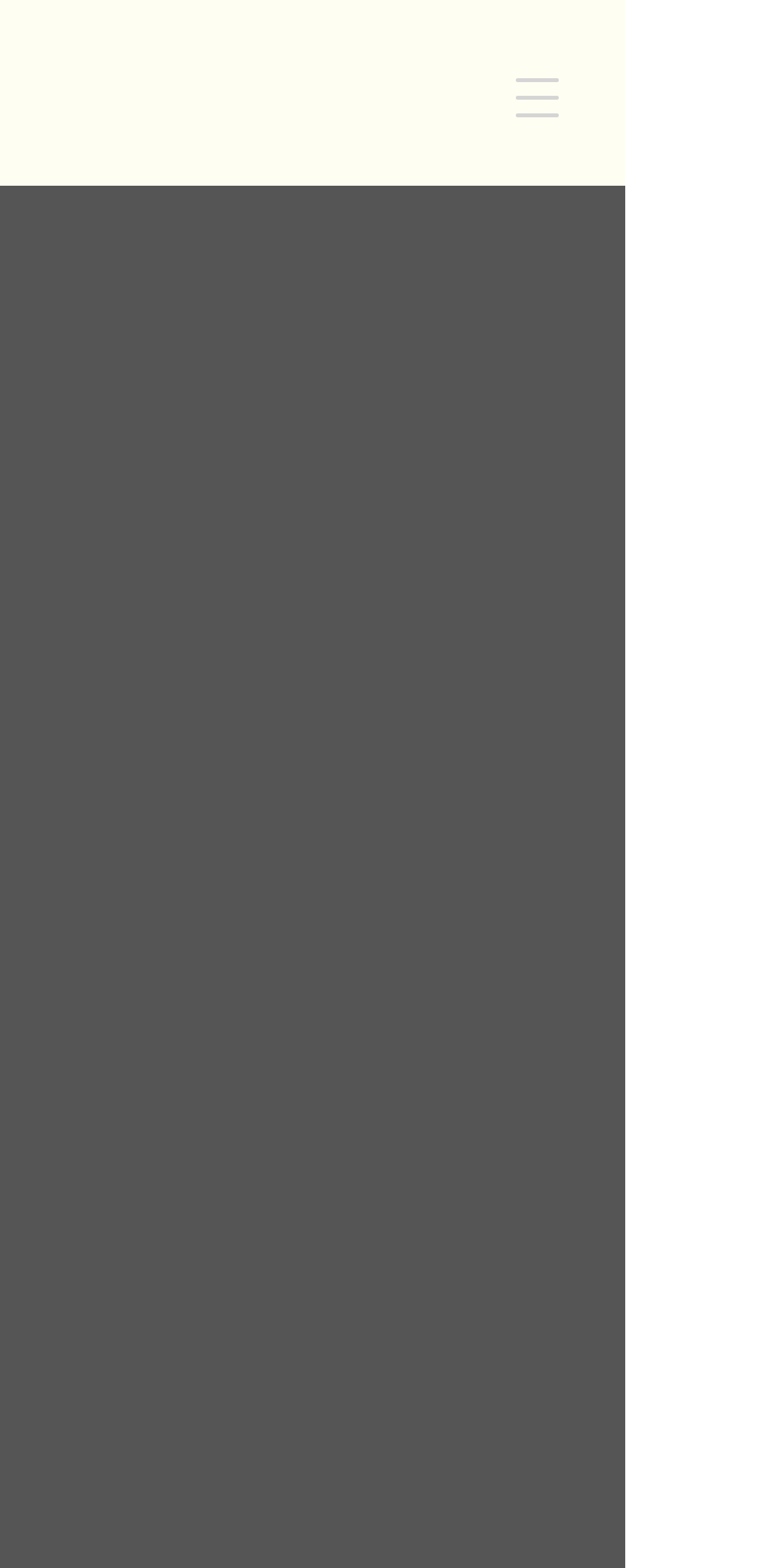Given the element description aria-label="Open navigation menu", identify the bounding box coordinates for the UI element on the webpage screenshot. The format should be (top-left x, top-left y, bottom-right x, bottom-right y), with values between 0 and 1.

[0.641, 0.031, 0.769, 0.094]